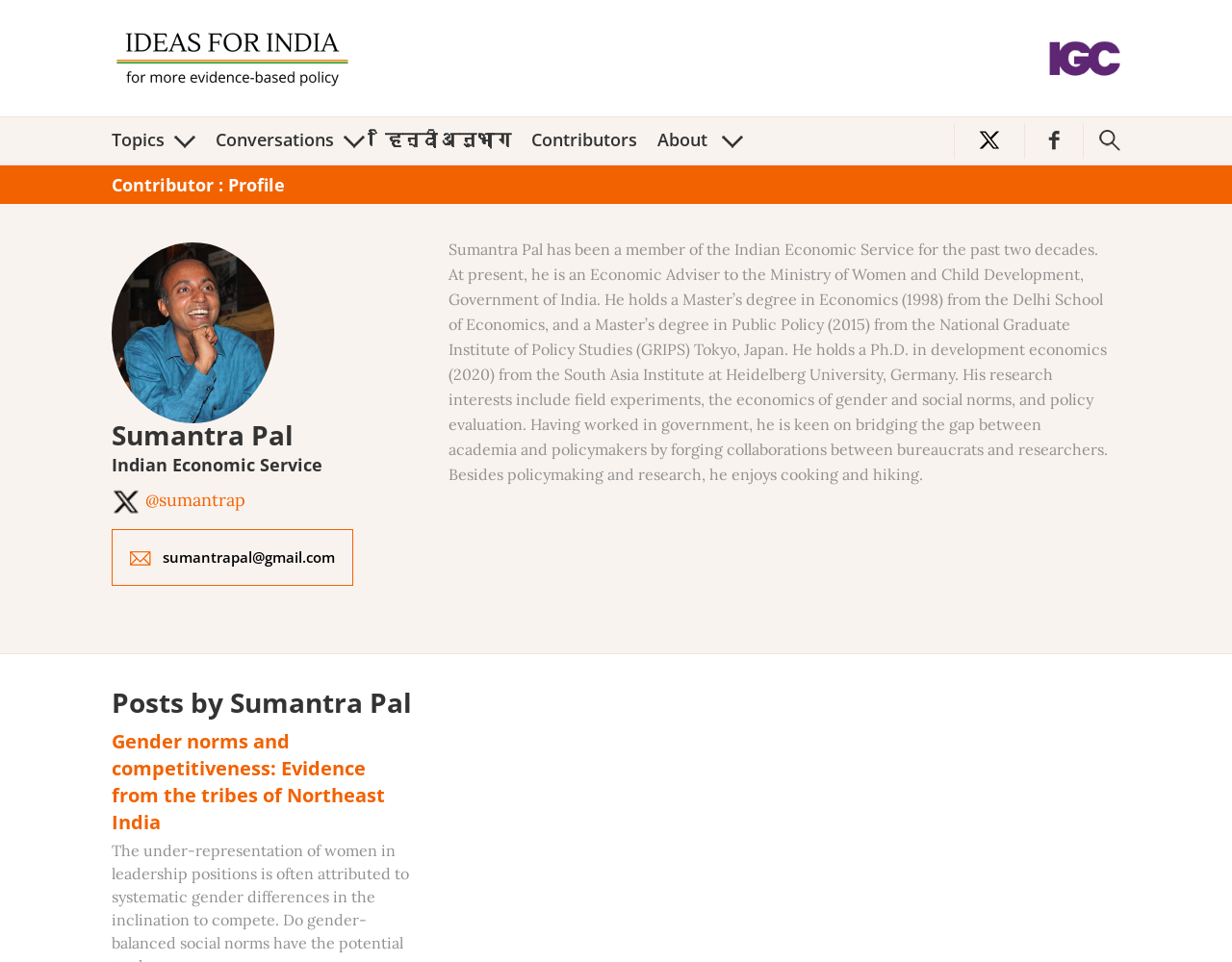Given the webpage screenshot, identify the bounding box of the UI element that matches this description: "alt="Ideas For India"".

[0.091, 0.047, 0.287, 0.07]